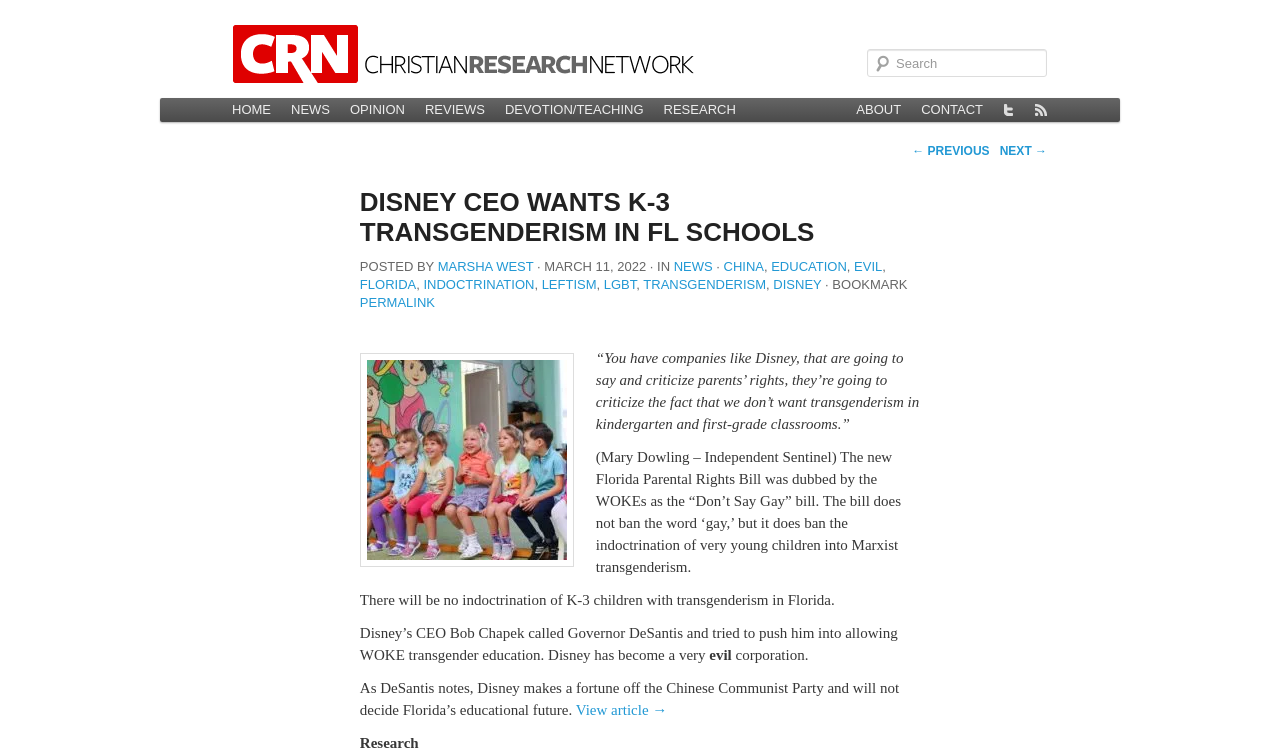Specify the bounding box coordinates of the region I need to click to perform the following instruction: "Go to the home page". The coordinates must be four float numbers in the range of 0 to 1, i.e., [left, top, right, bottom].

[0.173, 0.13, 0.22, 0.162]